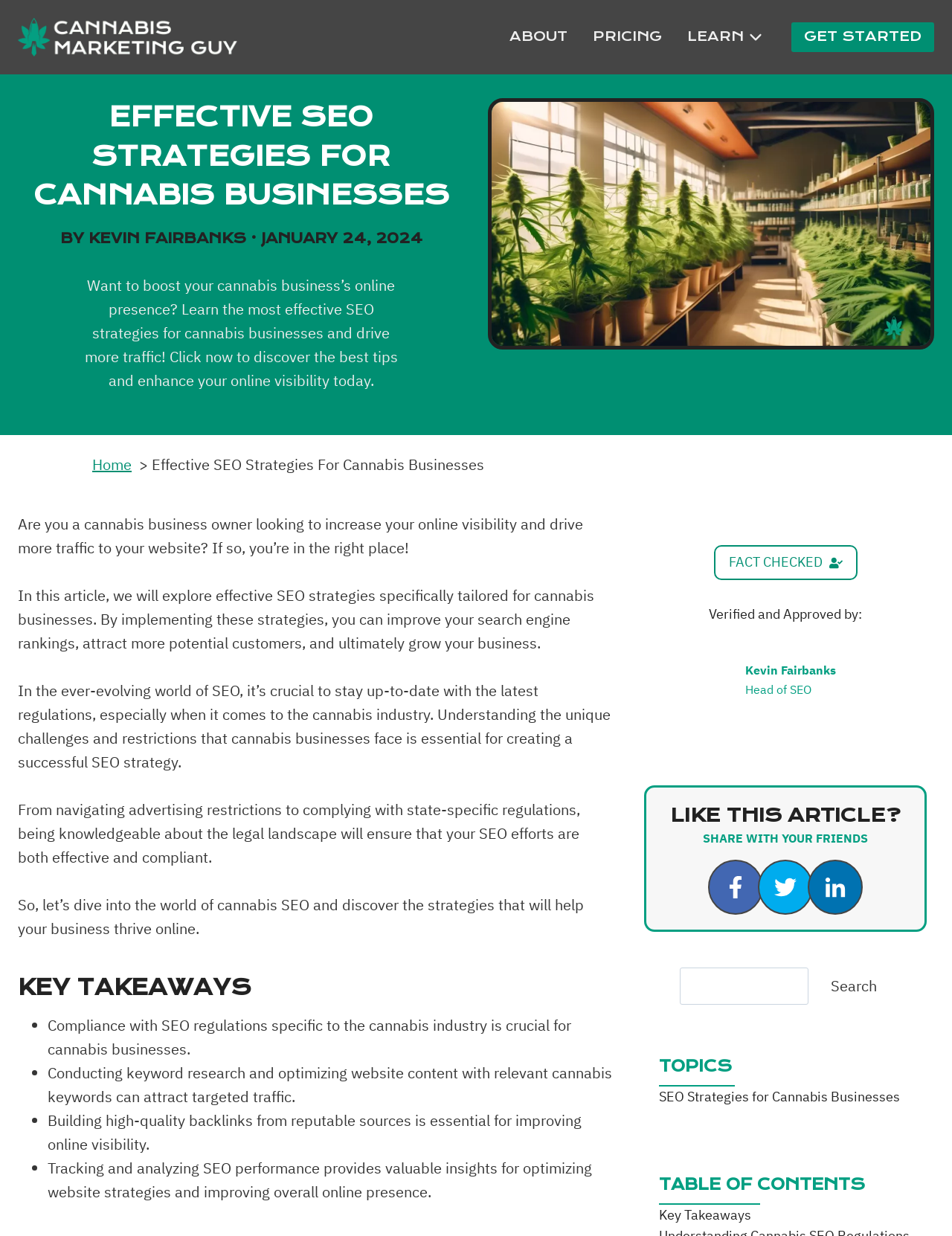Please locate the bounding box coordinates of the element that should be clicked to achieve the given instruction: "Search for a topic".

[0.714, 0.783, 0.936, 0.813]